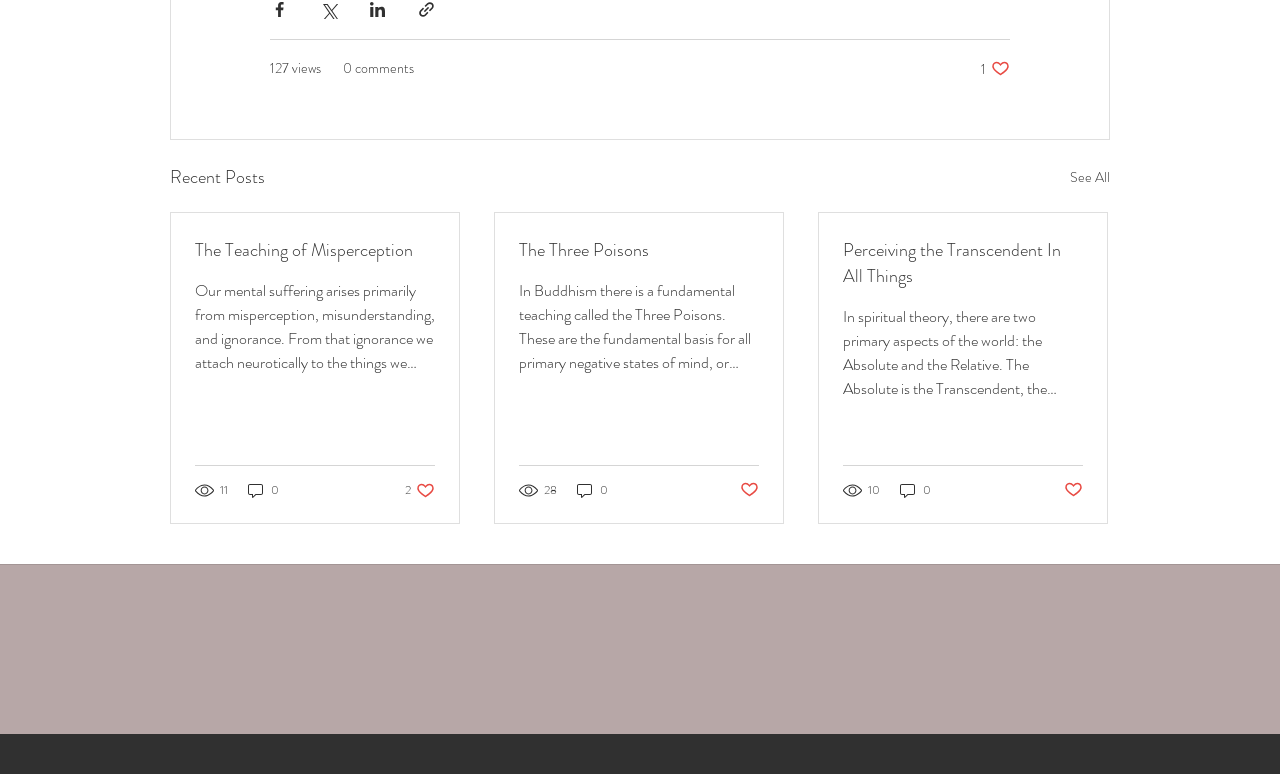Can you determine the bounding box coordinates of the area that needs to be clicked to fulfill the following instruction: "View the post 'Perceiving the Transcendent In All Things'"?

[0.659, 0.306, 0.846, 0.373]